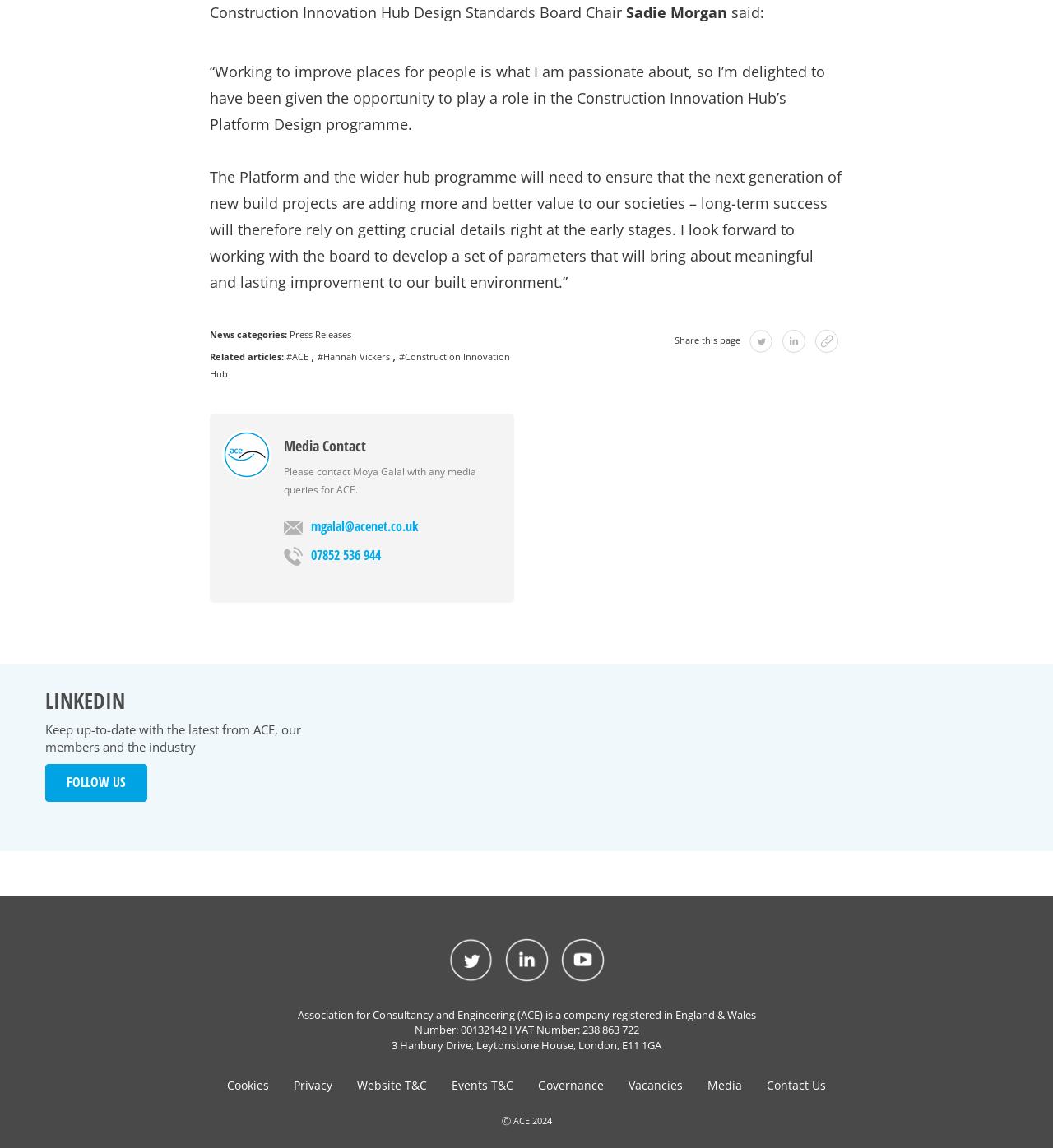Please find the bounding box coordinates of the element that you should click to achieve the following instruction: "Follow ACE on LinkedIn". The coordinates should be presented as four float numbers between 0 and 1: [left, top, right, bottom].

[0.043, 0.666, 0.14, 0.698]